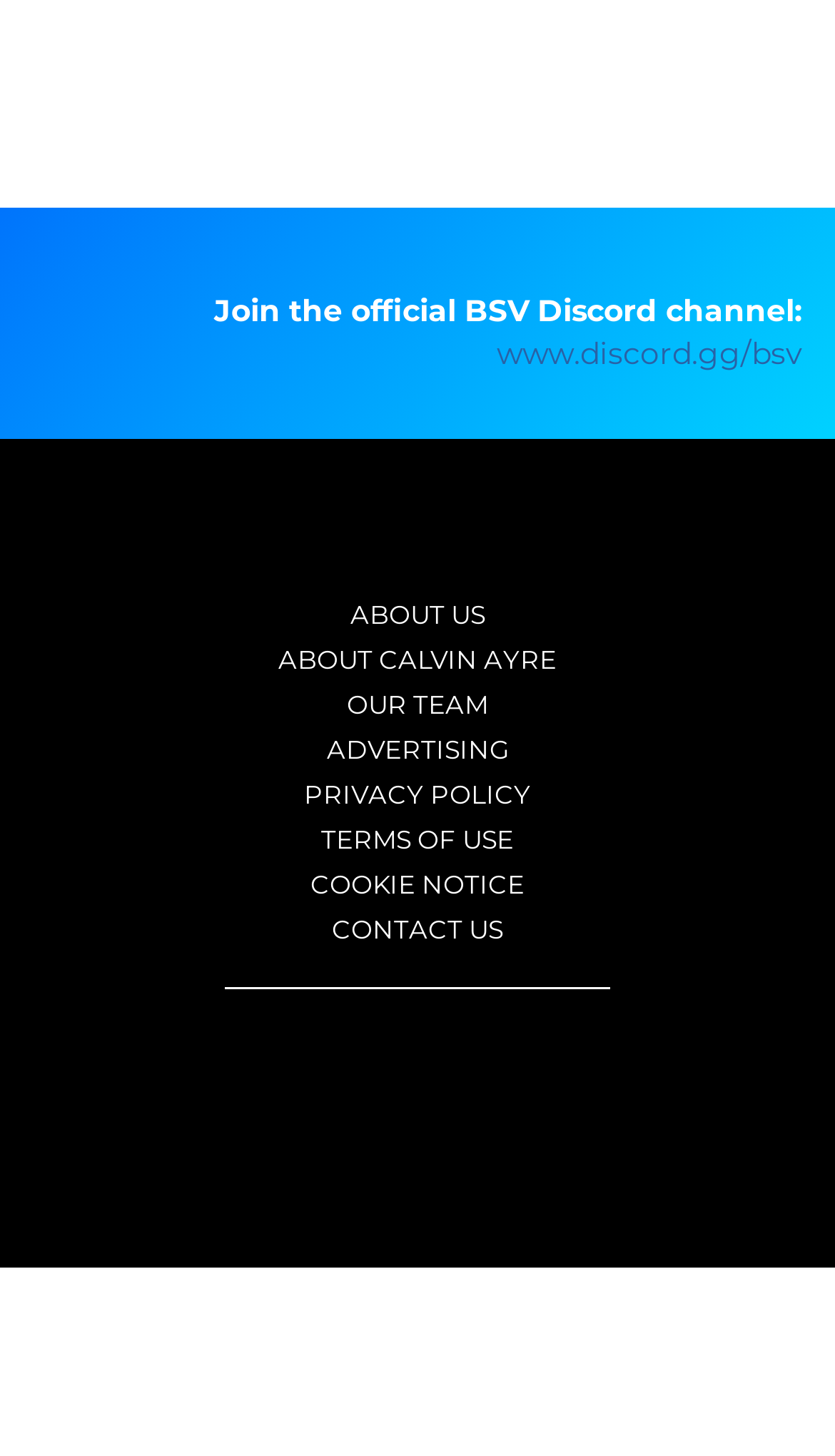Please identify the coordinates of the bounding box for the clickable region that will accomplish this instruction: "Visit CoinGeek".

[0.326, 0.376, 0.674, 0.395]